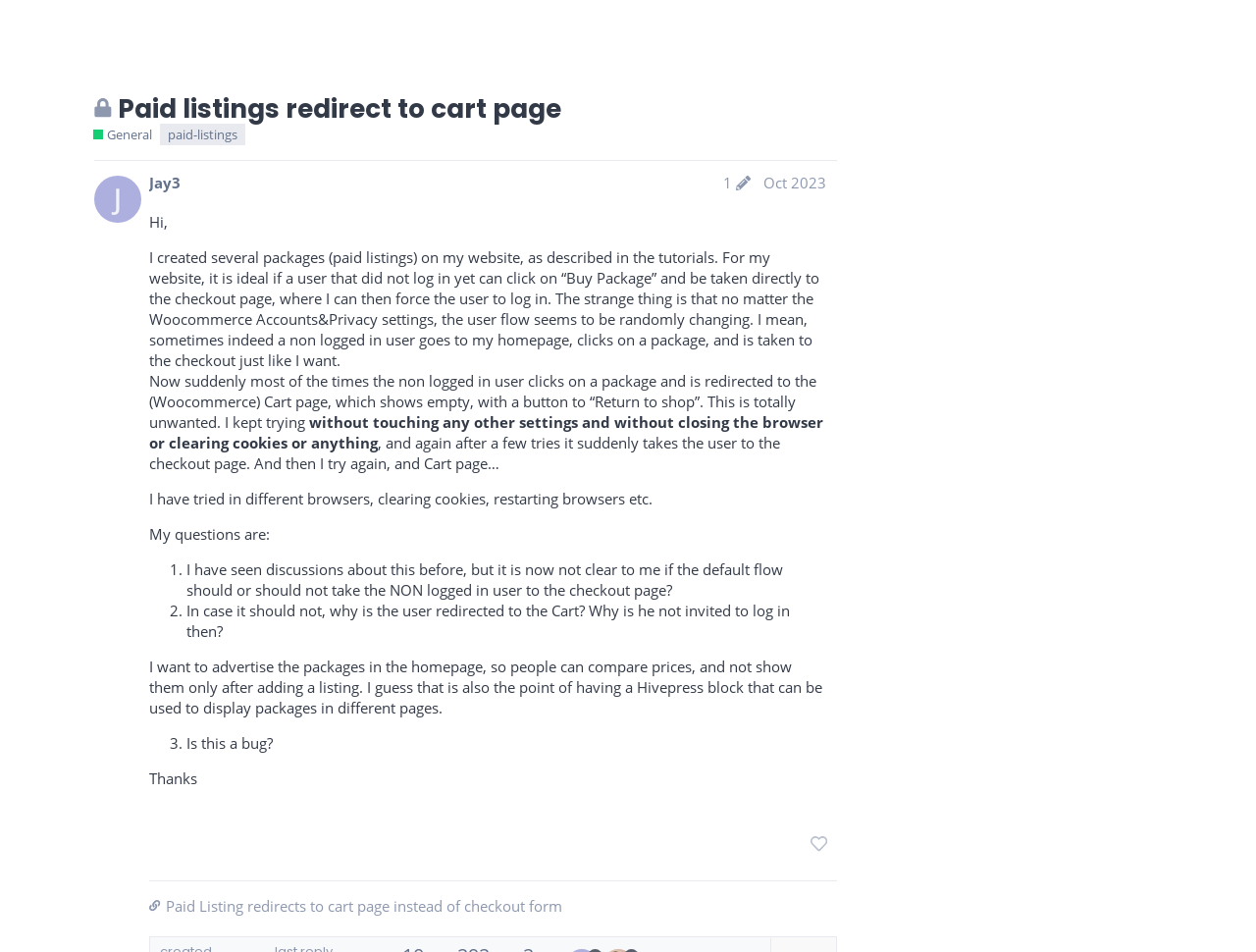Consider the image and give a detailed and elaborate answer to the question: 
What is the purpose of the 'Log In' button?

The 'Log In' button is located in the top right corner of the webpage, and its purpose is to allow users to log in to the website, which suggests that the website has user accounts and requires authentication to access certain features or content.